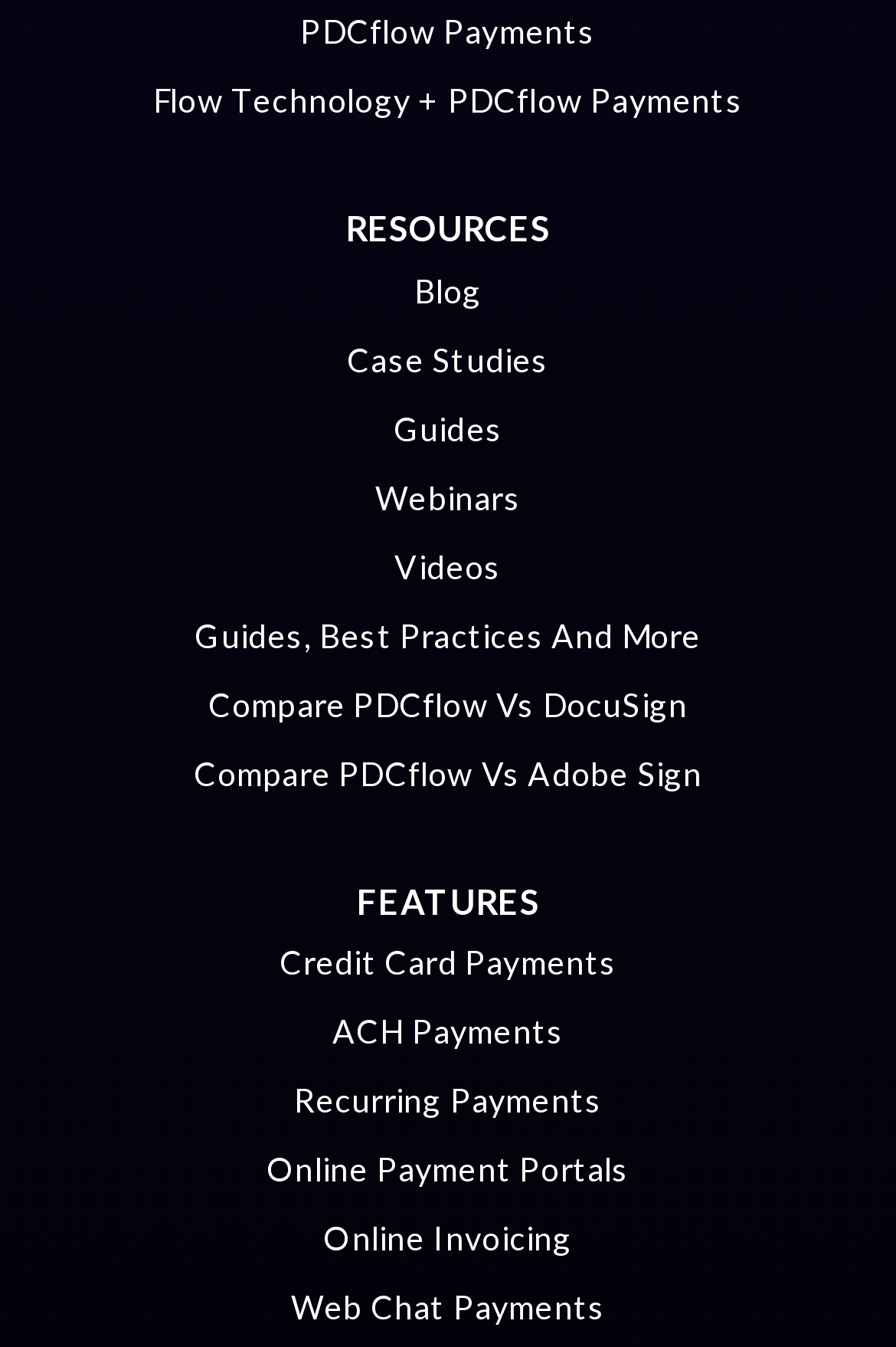Please mark the bounding box coordinates of the area that should be clicked to carry out the instruction: "watch videos".

[0.092, 0.407, 0.908, 0.434]